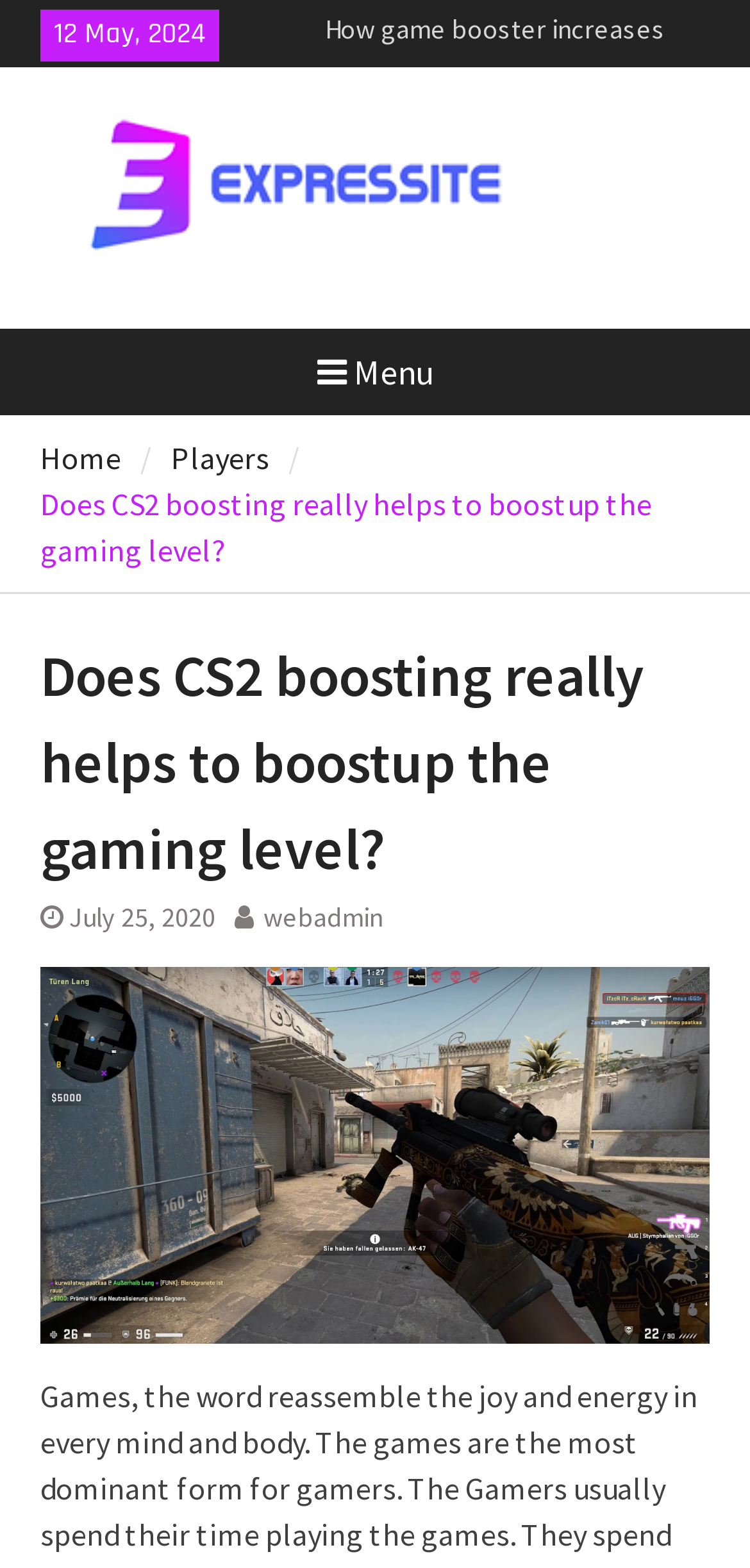With reference to the image, please provide a detailed answer to the following question: How many links are in the main content area?

I counted the number of links in the main content area by looking at the links with the texts 'Boost Your Rank In The CS2 Game Easily', 'How game booster increases your ranking system?', and 'Easy To Use The CS2 Boost To Reach The High Rank'.